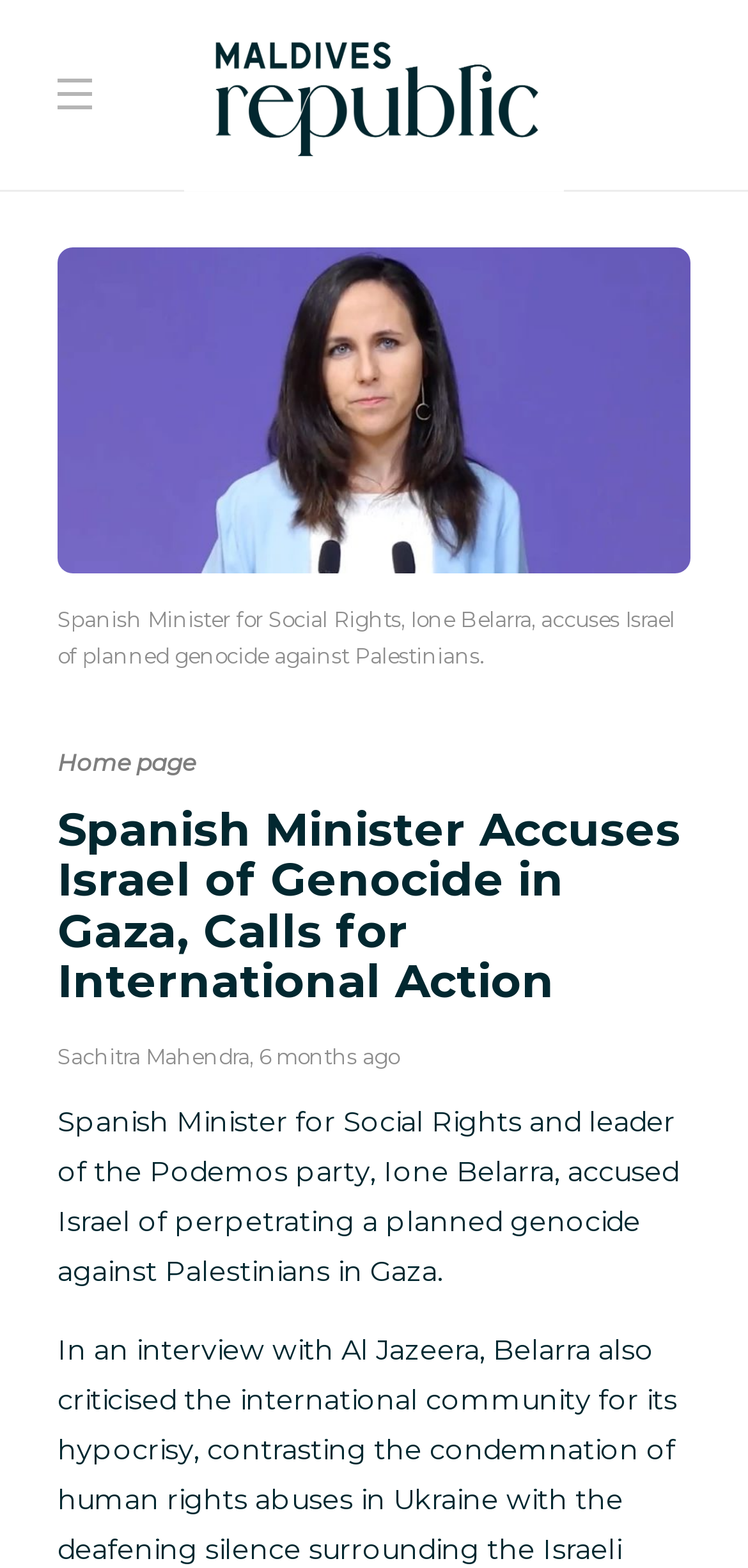Determine the title of the webpage and give its text content.

Spanish Minister Accuses Israel of Genocide in Gaza, Calls for International Action